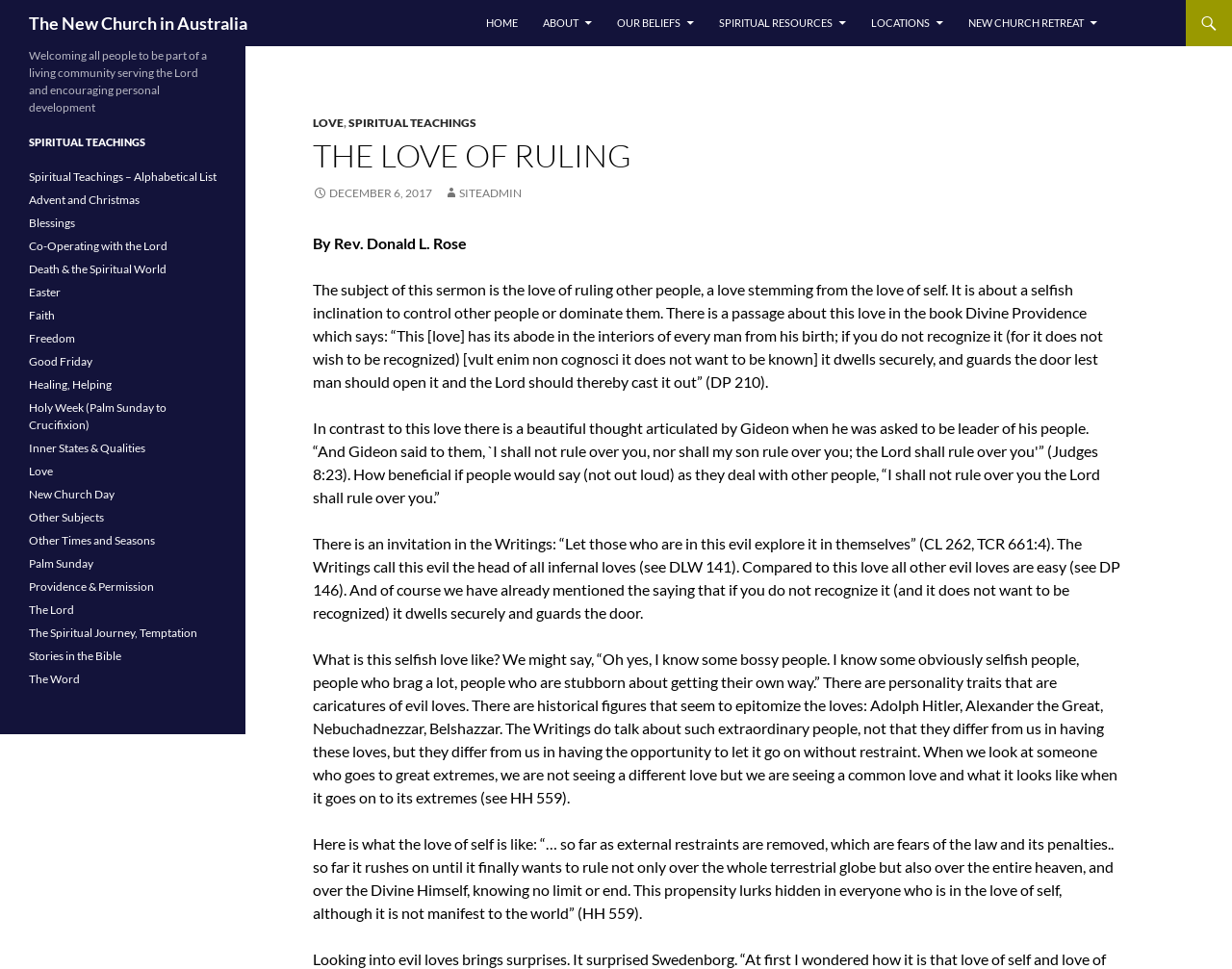Find the bounding box coordinates of the element I should click to carry out the following instruction: "Click on the LOVE link".

[0.254, 0.119, 0.279, 0.134]